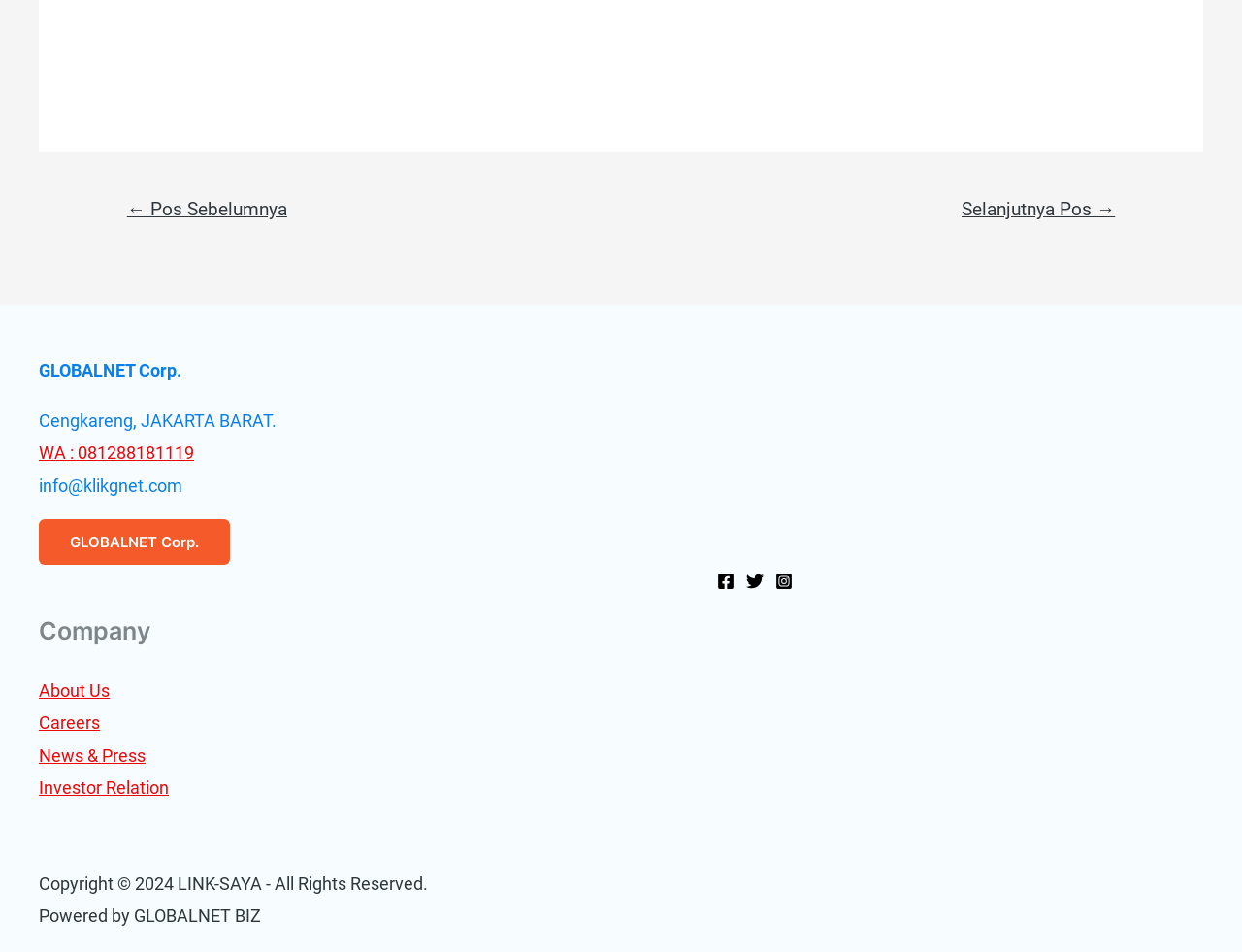Please specify the bounding box coordinates of the element that should be clicked to execute the given instruction: 'Learn about company'. Ensure the coordinates are four float numbers between 0 and 1, expressed as [left, top, right, bottom].

[0.031, 0.645, 0.461, 0.683]